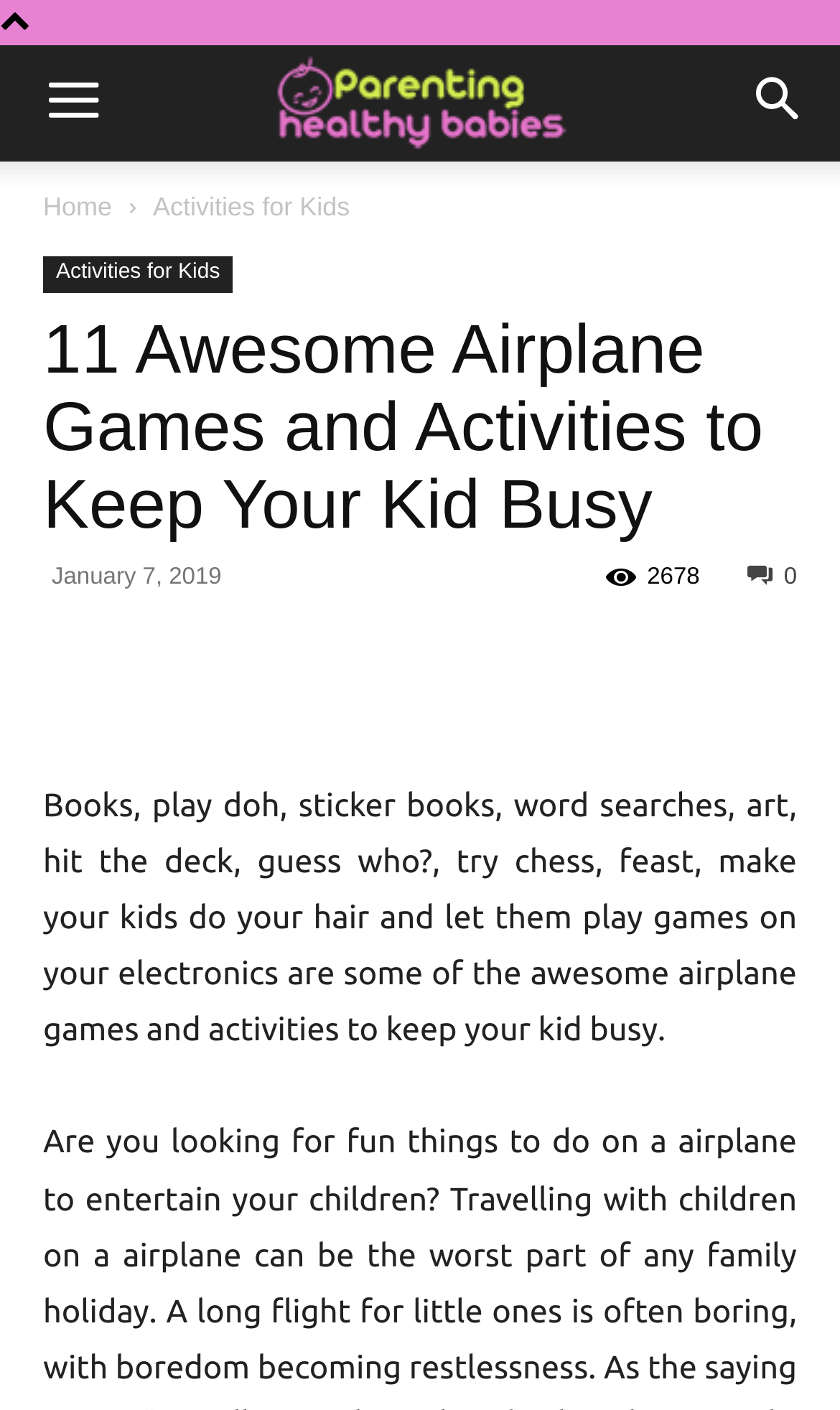What is the date of the article?
Look at the image and respond with a single word or a short phrase.

January 7, 2019